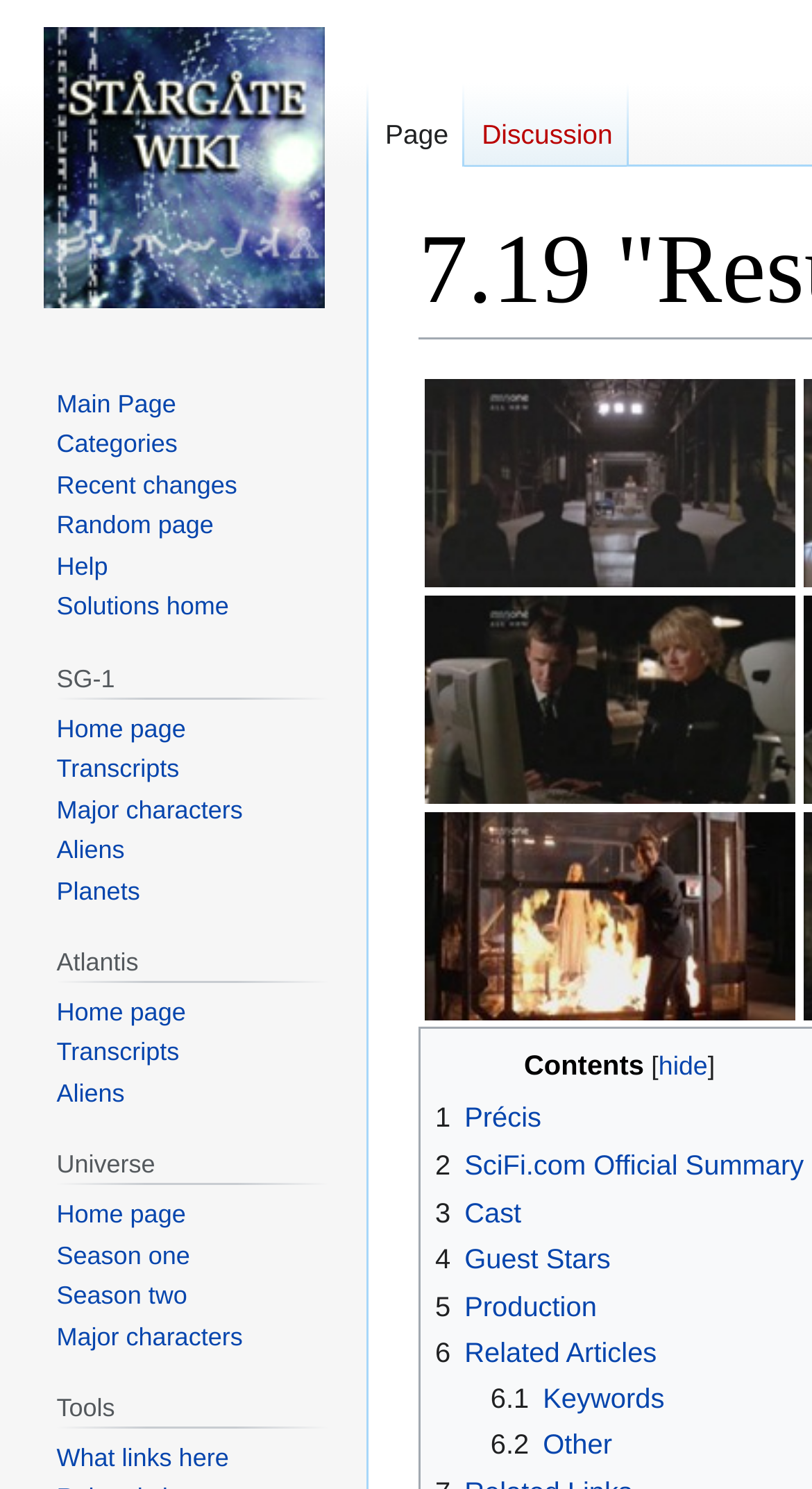Identify and provide the bounding box coordinates of the UI element described: "Discussion". The coordinates should be formatted as [left, top, right, bottom], with each number being a float between 0 and 1.

[0.573, 0.056, 0.775, 0.112]